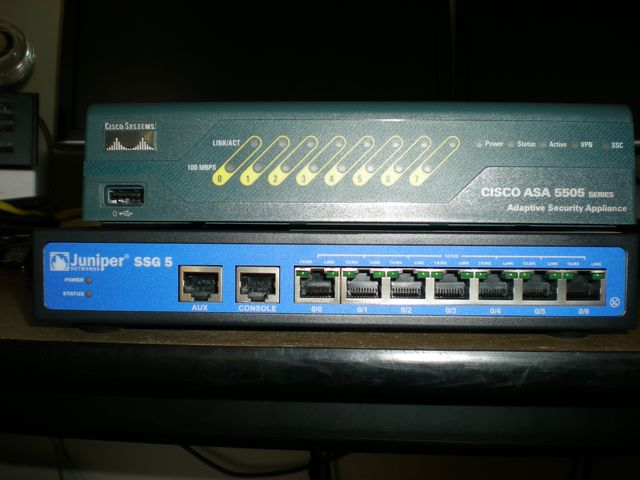Give a one-word or short-phrase answer to the following question: 
How many Ethernet ports are labeled on the Juniper SSG 5?

5